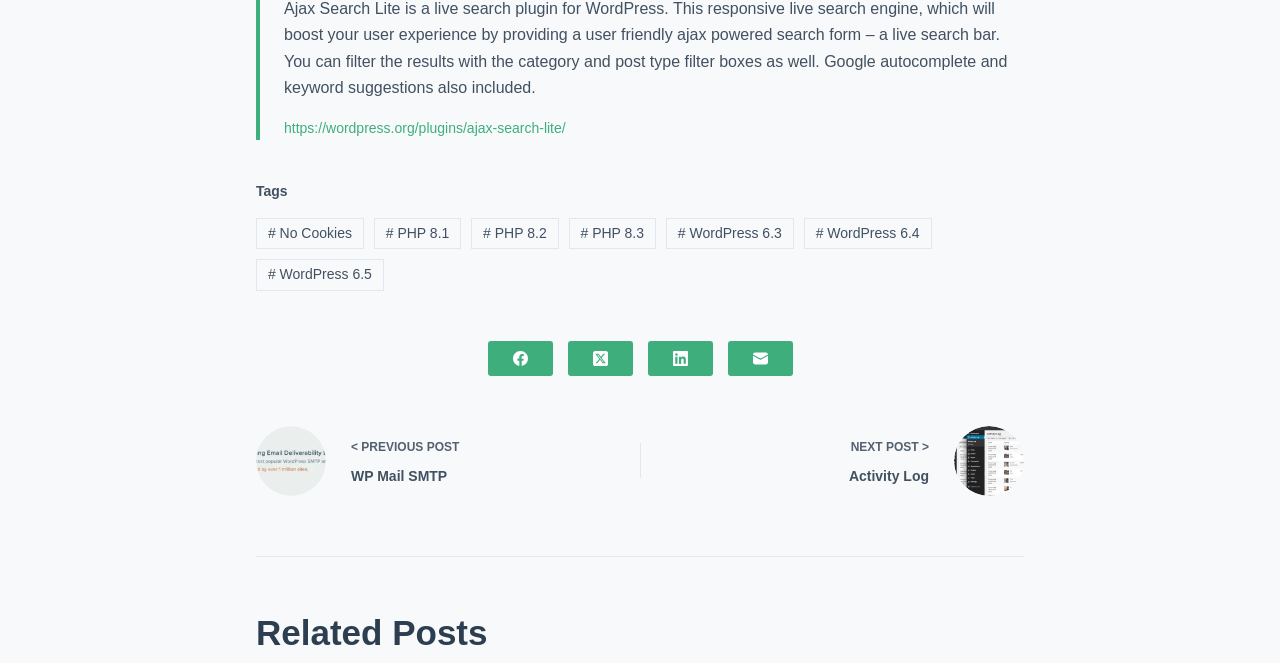Can you find the bounding box coordinates for the element that needs to be clicked to execute this instruction: "visit the WordPress plugin page"? The coordinates should be given as four float numbers between 0 and 1, i.e., [left, top, right, bottom].

[0.222, 0.18, 0.442, 0.204]